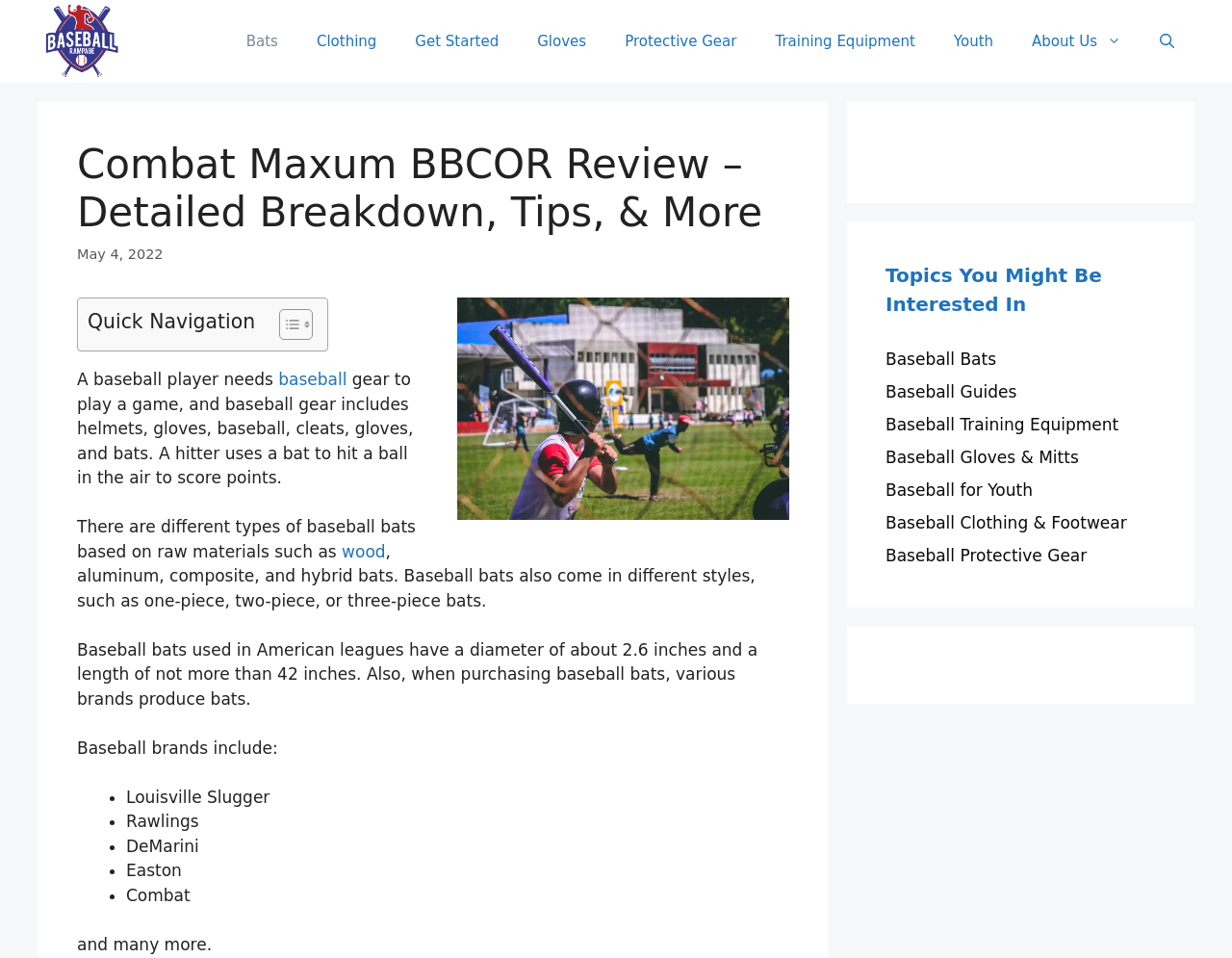Respond to the question below with a single word or phrase:
What is the purpose of a baseball bat?

to hit a ball